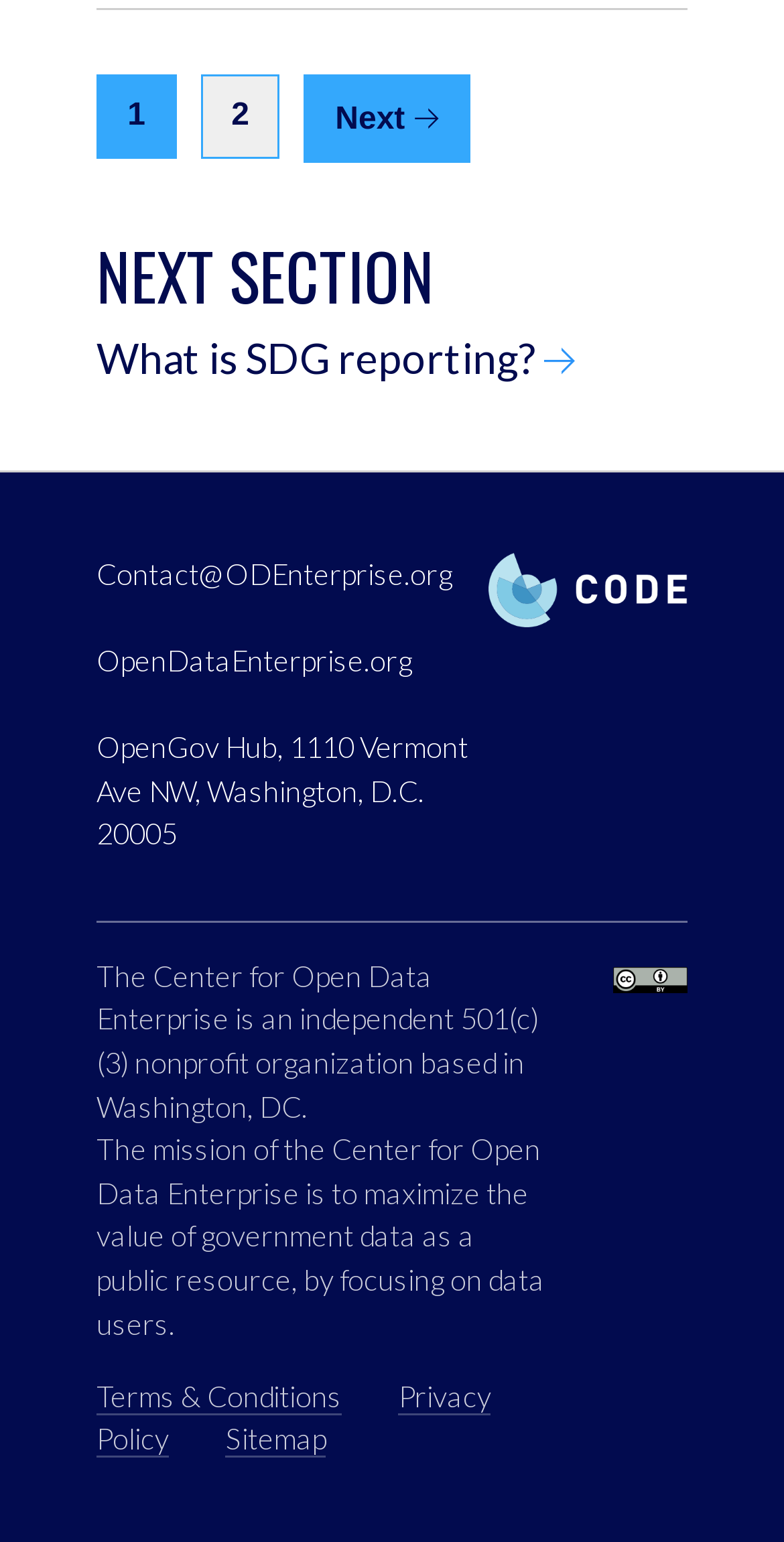What is the organization's location?
Could you give a comprehensive explanation in response to this question?

The organization, Center for Open Data Enterprise, is based in Washington, D.C., as mentioned in the StaticText element with ID 98, which provides the full address as 'OpenGov Hub, 1110 Vermont Ave NW, Washington, D.C. 20005'.